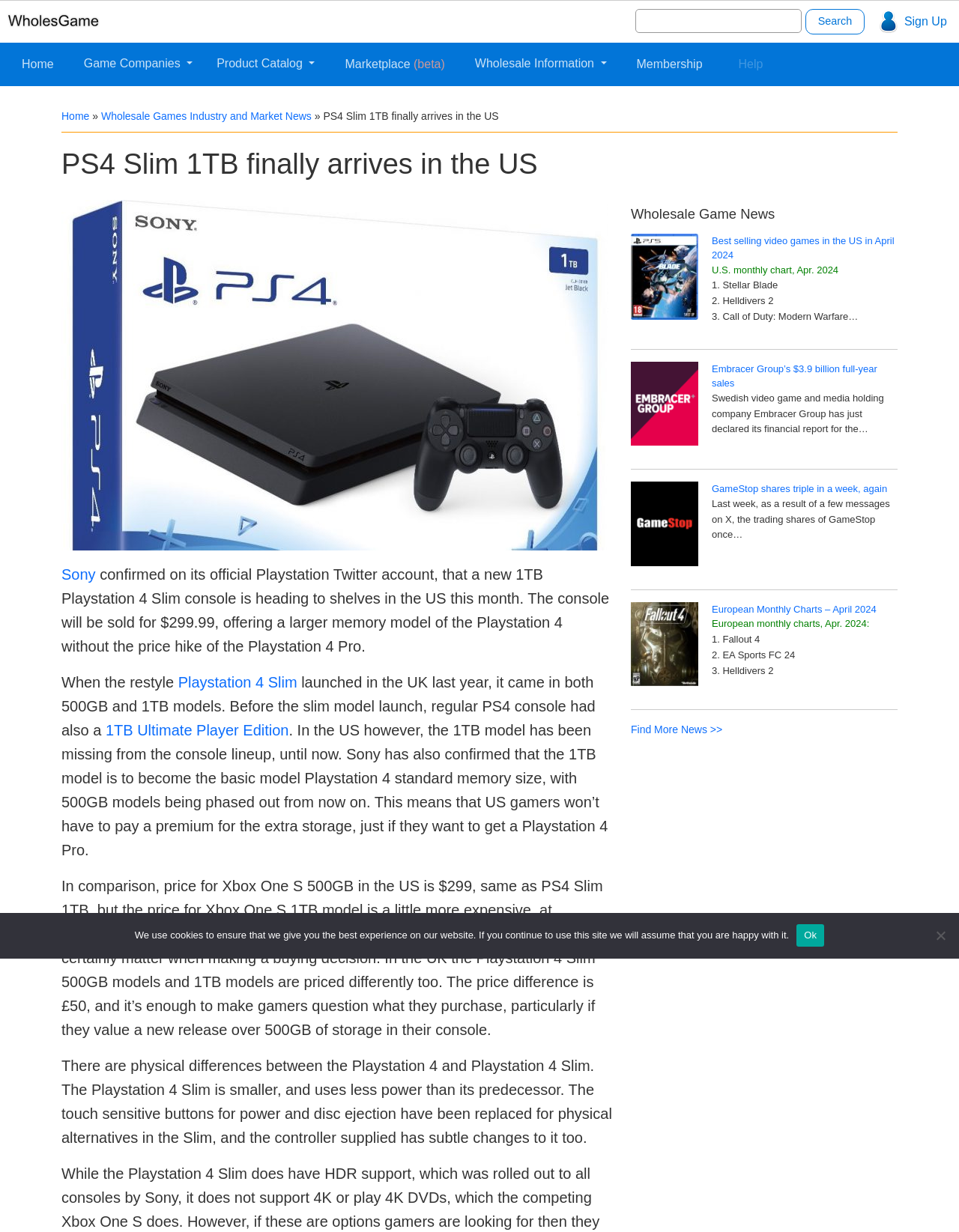Please specify the bounding box coordinates for the clickable region that will help you carry out the instruction: "Sign up".

[0.943, 0.012, 0.987, 0.023]